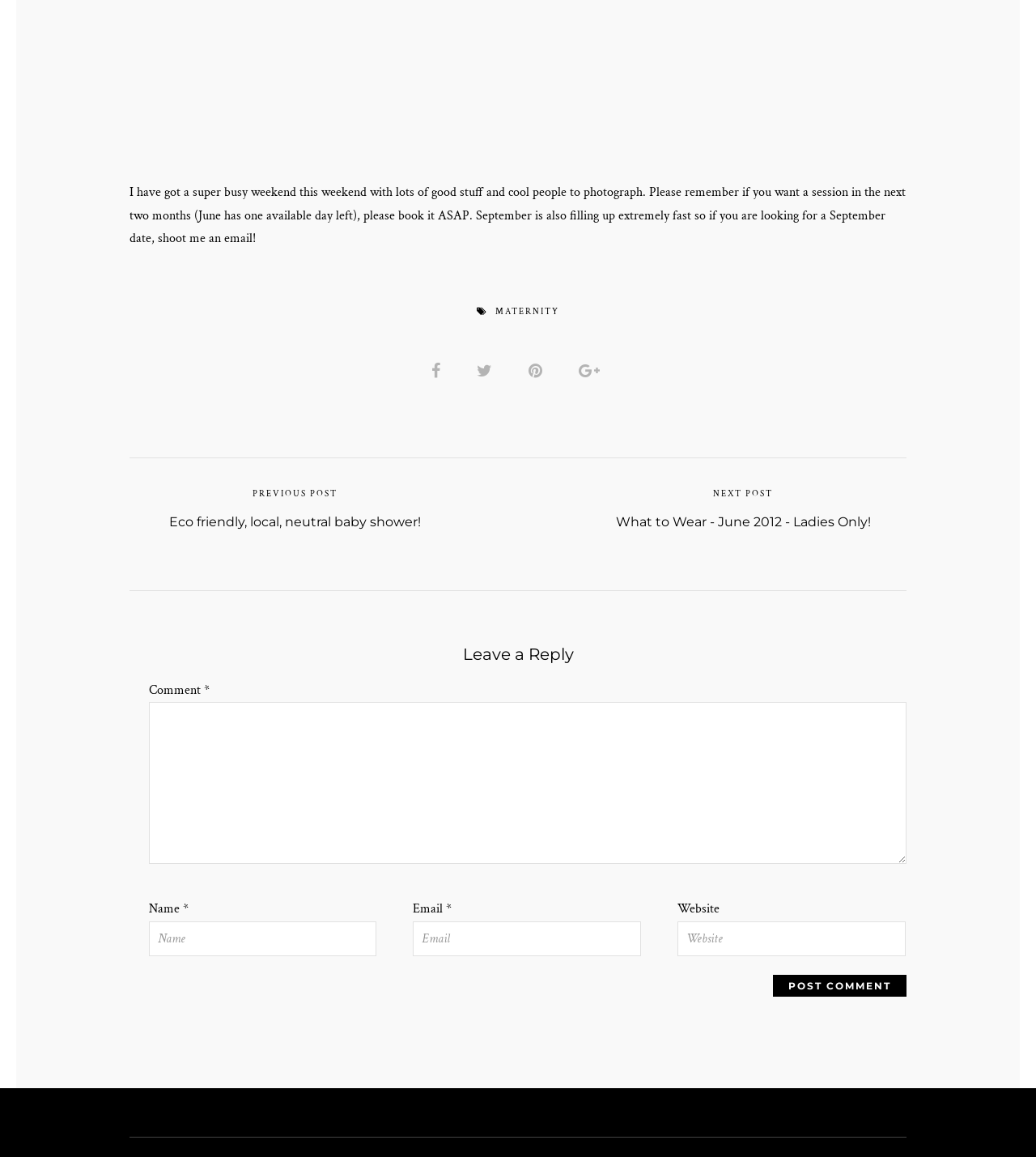Based on the element description: "maternity", identify the bounding box coordinates for this UI element. The coordinates must be four float numbers between 0 and 1, listed as [left, top, right, bottom].

[0.478, 0.264, 0.54, 0.274]